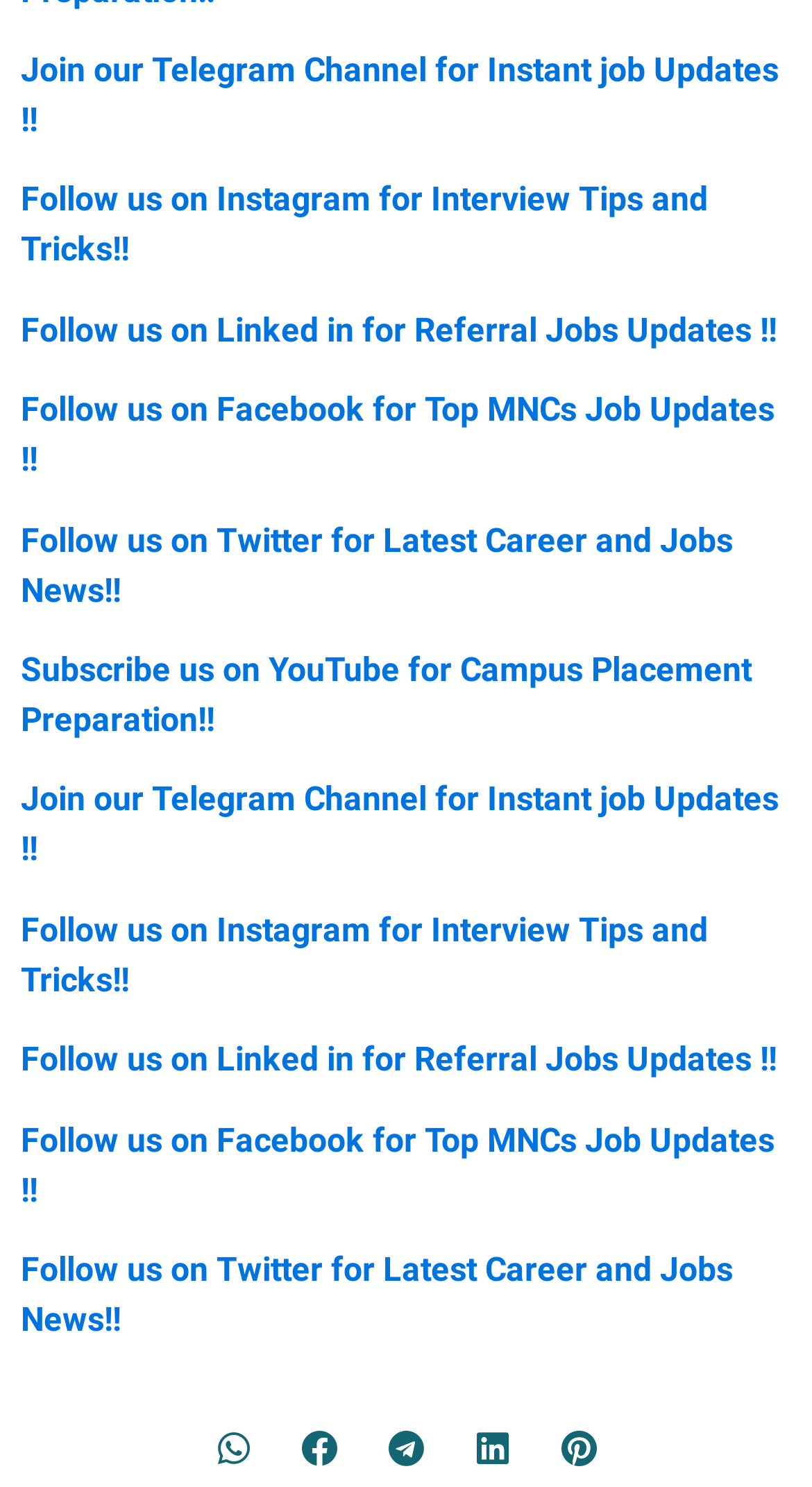How many social media links are there?
Please analyze the image and answer the question with as much detail as possible.

I counted the number of links with 'opens in a new tab' description, which are 10 in total, each corresponding to a different social media platform.